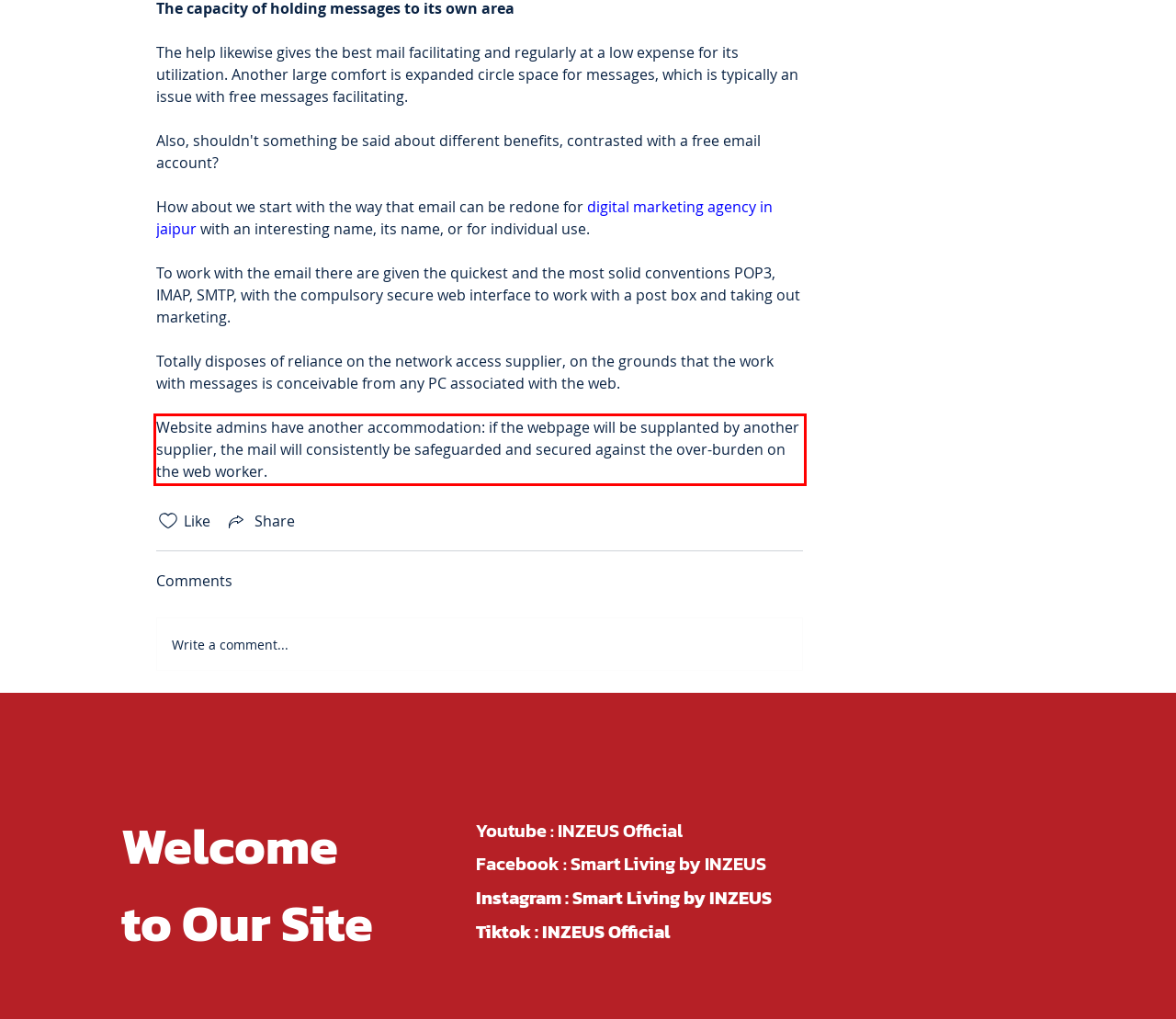Identify the text within the red bounding box on the webpage screenshot and generate the extracted text content.

Website admins have another accommodation: if the webpage will be supplanted by another supplier, the mail will consistently be safeguarded and secured against the over-burden on the web worker.